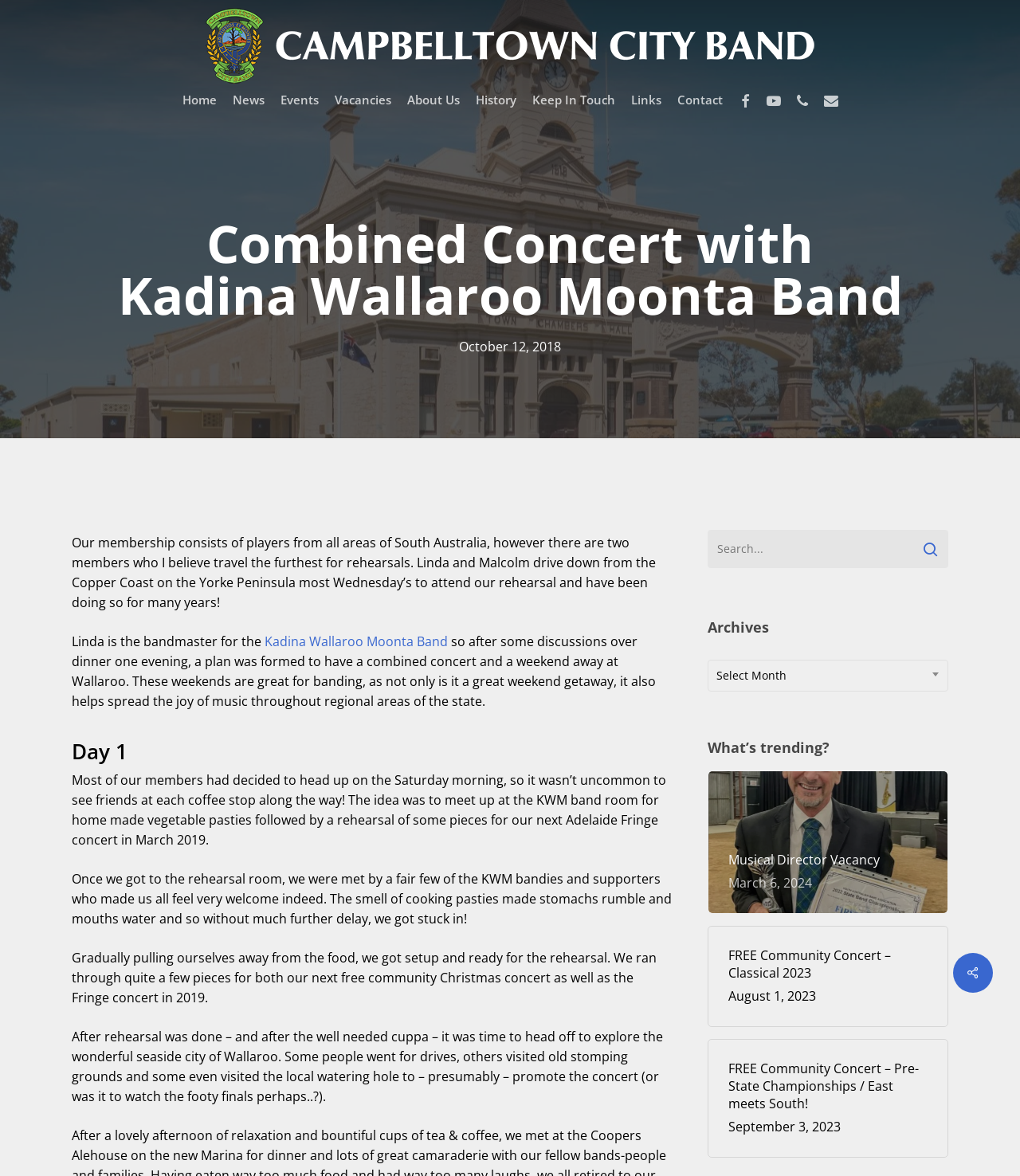Locate the bounding box coordinates of the item that should be clicked to fulfill the instruction: "Search for something".

[0.693, 0.451, 0.93, 0.483]